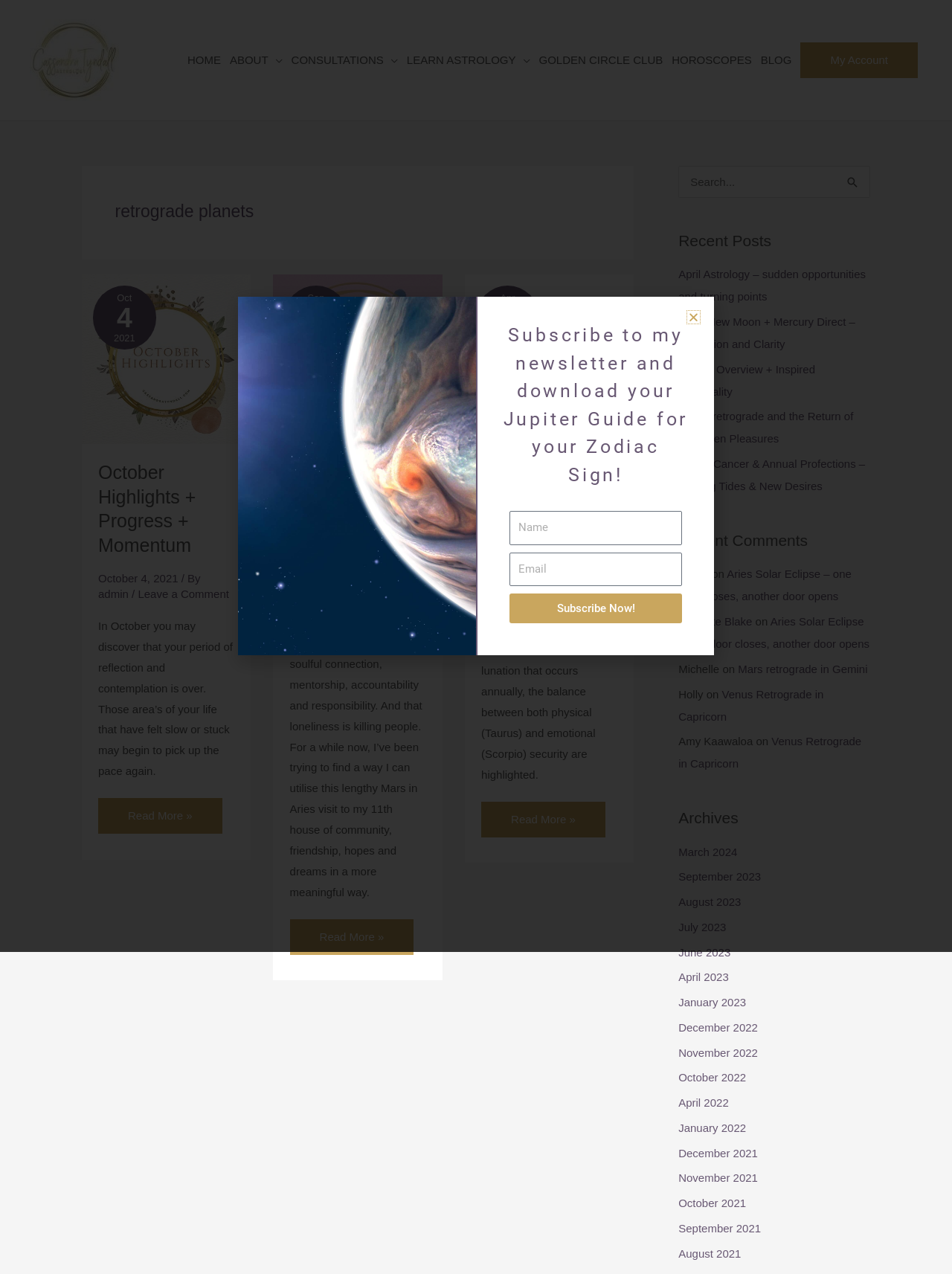Please determine the bounding box coordinates of the element's region to click in order to carry out the following instruction: "Search for something". The coordinates should be four float numbers between 0 and 1, i.e., [left, top, right, bottom].

[0.713, 0.13, 0.914, 0.155]